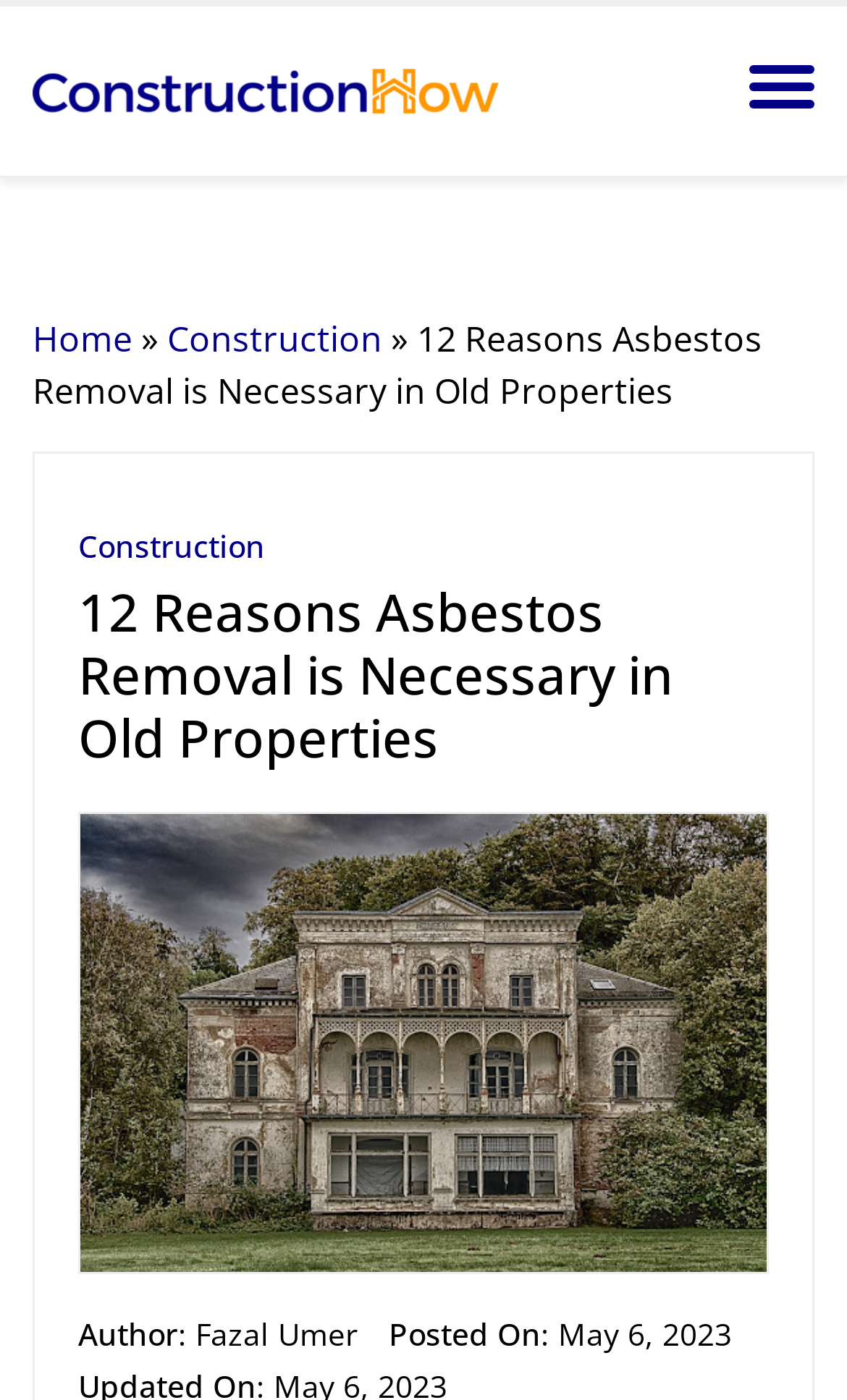Please give a one-word or short phrase response to the following question: 
When was the article posted?

May 6, 2023